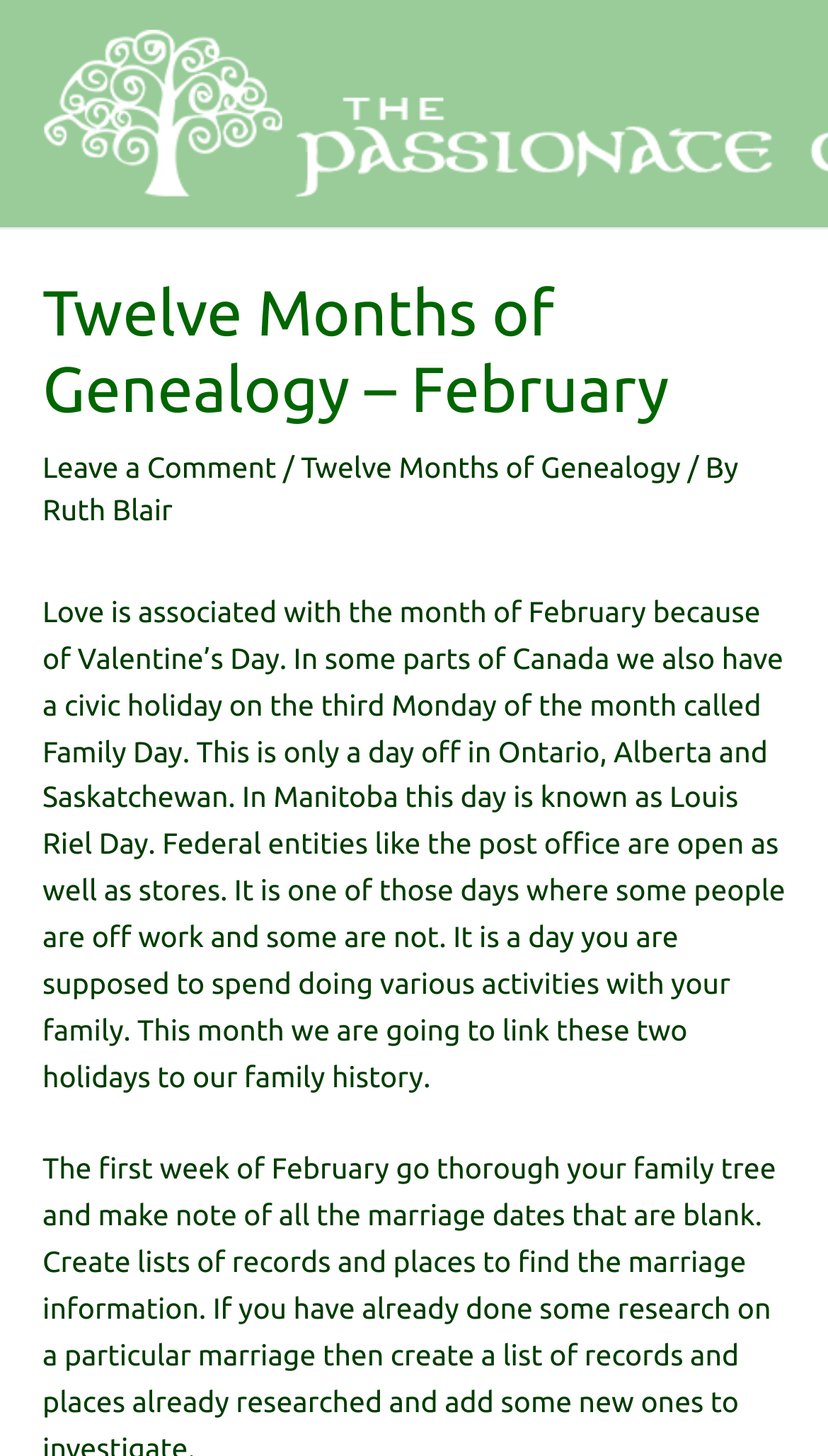What is the name of the holiday in Manitoba?
Refer to the image and give a detailed response to the question.

According to the text, in Manitoba, the third Monday of February is known as Louis Riel Day, not Family Day.